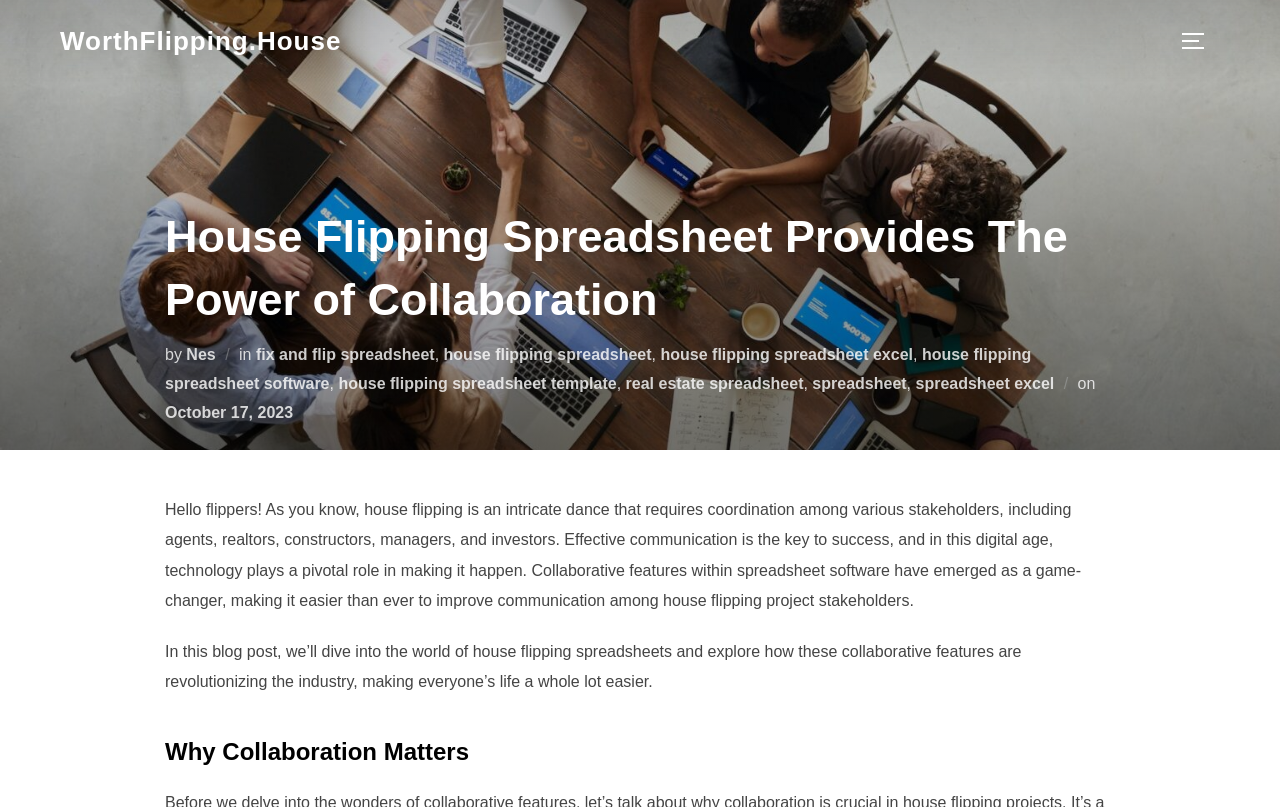Determine the main text heading of the webpage and provide its content.

House Flipping Spreadsheet Provides The Power of Collaboration